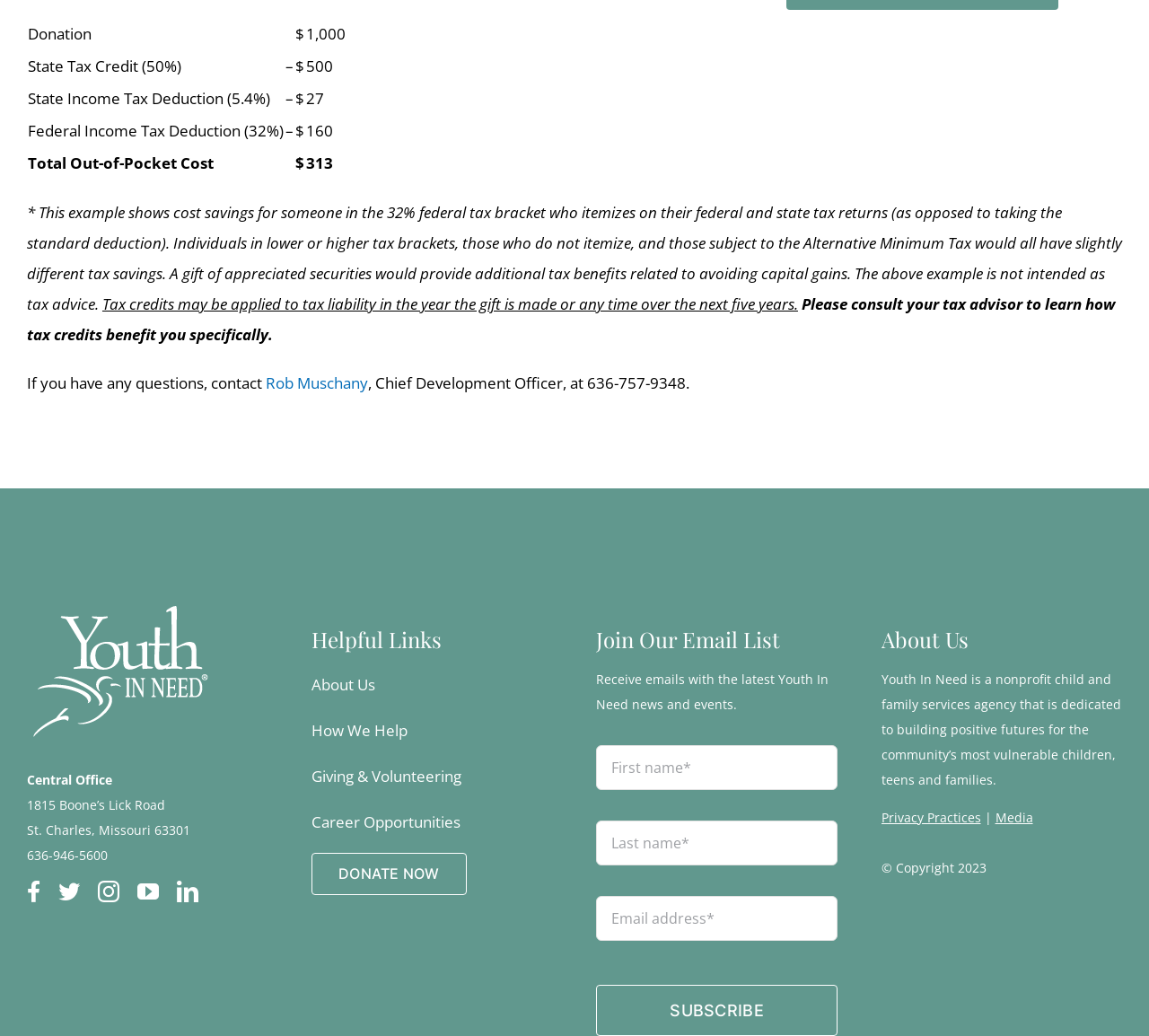Respond with a single word or phrase to the following question: How can I receive emails with the latest Youth In Need news and events?

Join Our Email List